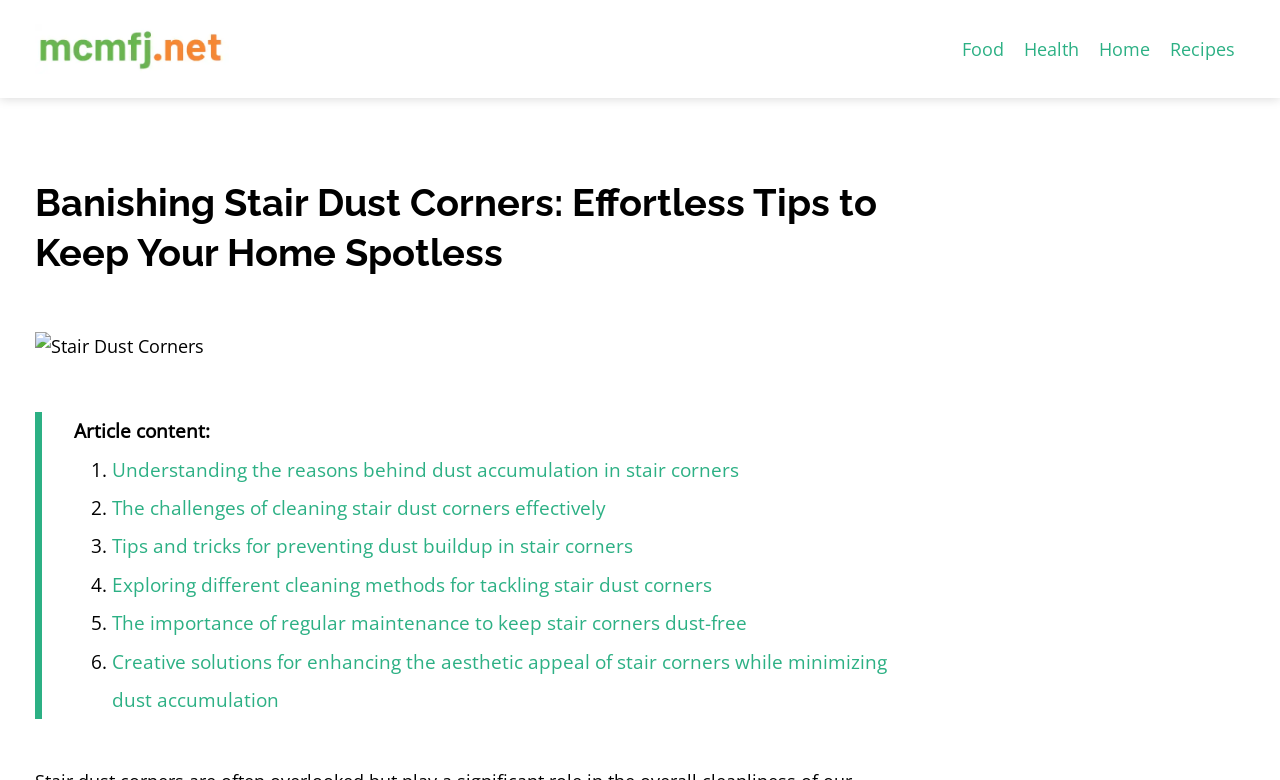Give a detailed explanation of the elements present on the webpage.

This webpage is about banishing stair dust corners and keeping homes clean and beautiful. At the top left, there is a link to "mcmfj.net" accompanied by a small image. Below this, there are four links to different categories: "Food", "Health", "Home", and "Recipes", aligned horizontally across the top of the page.

The main content of the webpage is an article titled "Banishing Stair Dust Corners: Effortless Tips to Keep Your Home Spotless", which is divided into six sections. Each section is marked with a numbered list marker and a link to a specific topic related to stair dust corners, such as understanding the reasons behind dust accumulation, the challenges of cleaning, and tips for preventing dust buildup.

To the left of the article title, there is a small image related to stair dust corners. Below the title, there is a brief introduction to the article content. The six sections of the article are listed in a vertical column, with each section's link and list marker positioned to the left of the text.

Overall, the webpage is focused on providing information and tips on how to keep stair corners clean and dust-free, with a clear and organized layout that makes it easy to navigate.